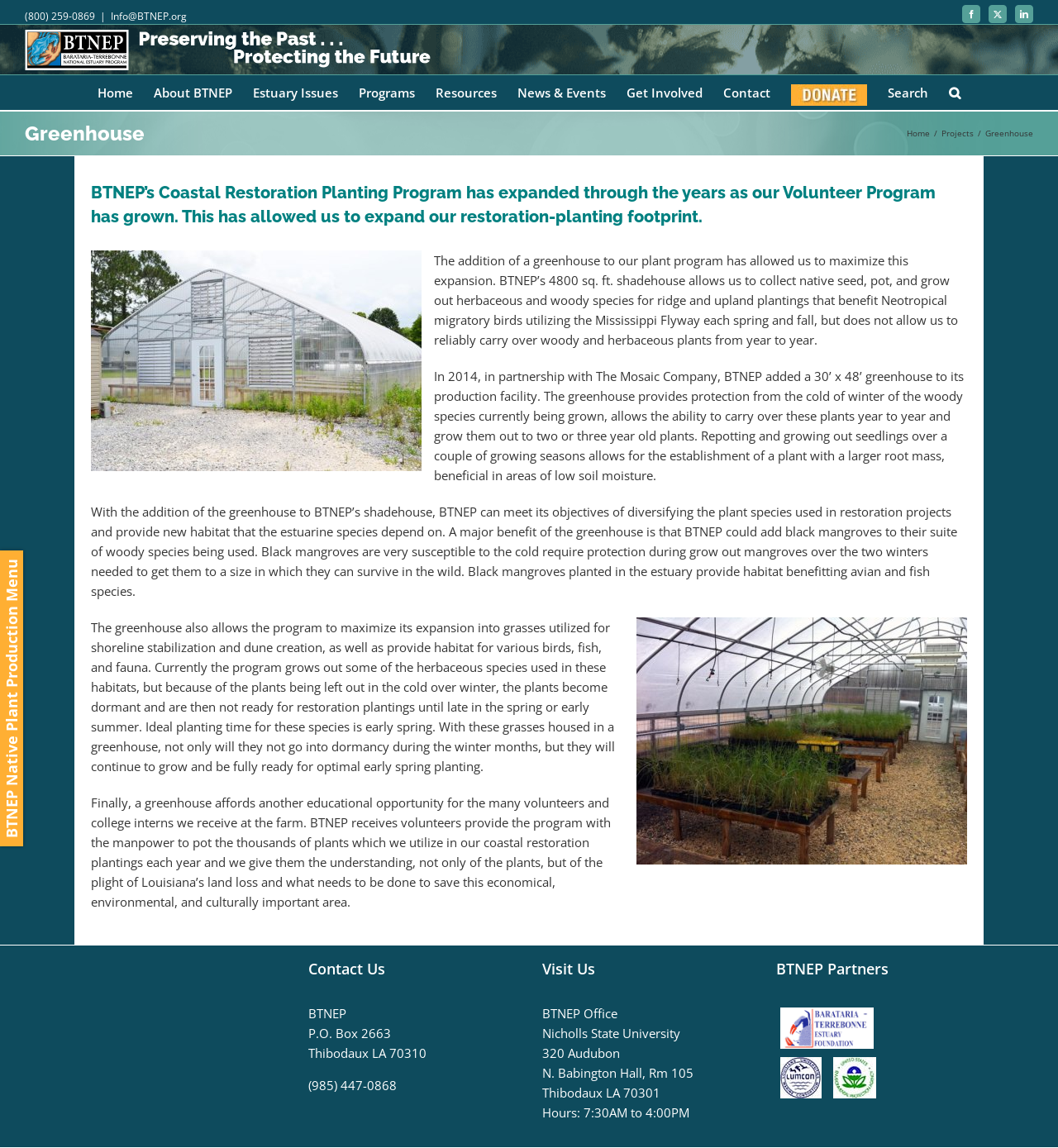Provide a one-word or one-phrase answer to the question:
What is the name of the university where BTNEP's office is located?

Nicholls State University